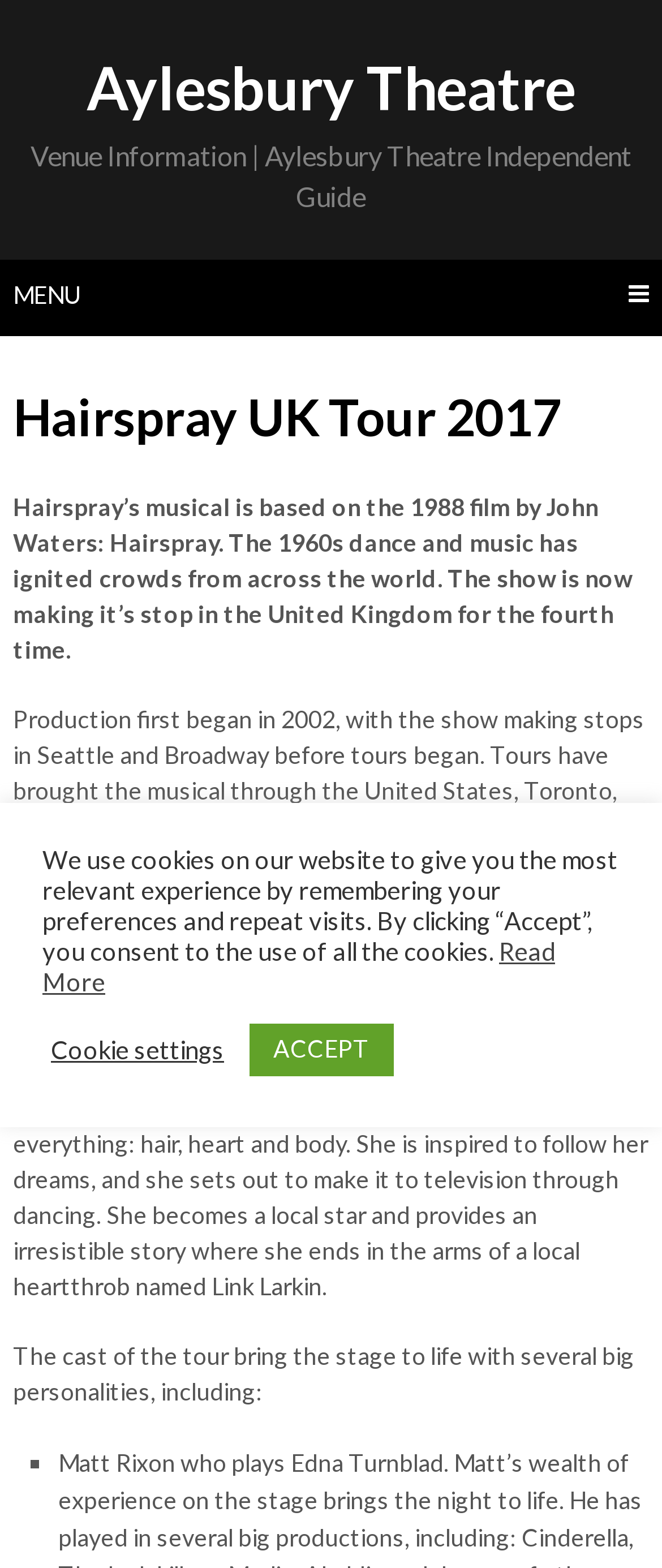Convey a detailed summary of the webpage, mentioning all key elements.

The webpage is about Hairspray UK Tour 2017 at Aylesbury Theatre. At the top, there is a heading "Aylesbury Theatre" which is also a link. Below it, there is a static text "Venue Information | Aylesbury Theatre Independent Guide". On the top right, there is a menu link "MENU" with an icon.

Below the menu, there is a header section with a heading "Hairspray UK Tour 2017". Underneath, there are four paragraphs of text describing the musical Hairspray, its history, and its storyline. The text is divided into sections, with the first section describing the musical's origins, the second section discussing its production history, the third section talking about the UK production, and the fourth section summarizing the storyline.

Following the text, there is a list marker "■" which indicates the start of a list, but the list items are not provided. Below the list marker, there is a static text about the website's cookie policy, with a "Read More" link and two buttons "Cookie settings" and "ACCEPT".

Overall, the webpage provides information about the Hairspray UK Tour 2017 at Aylesbury Theatre, with a focus on the musical's history and storyline.